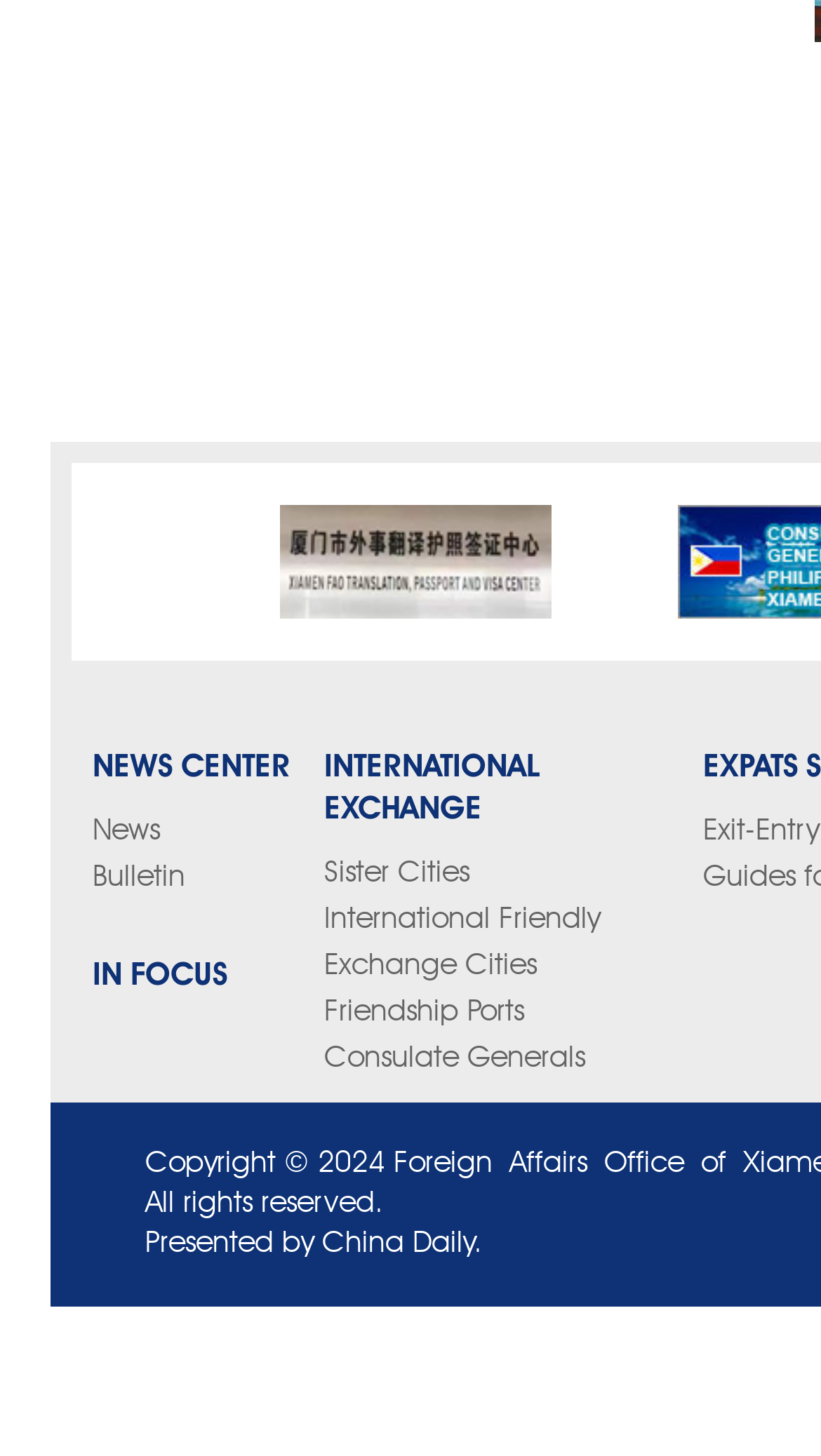Find and indicate the bounding box coordinates of the region you should select to follow the given instruction: "Click the 'Get started' link".

None